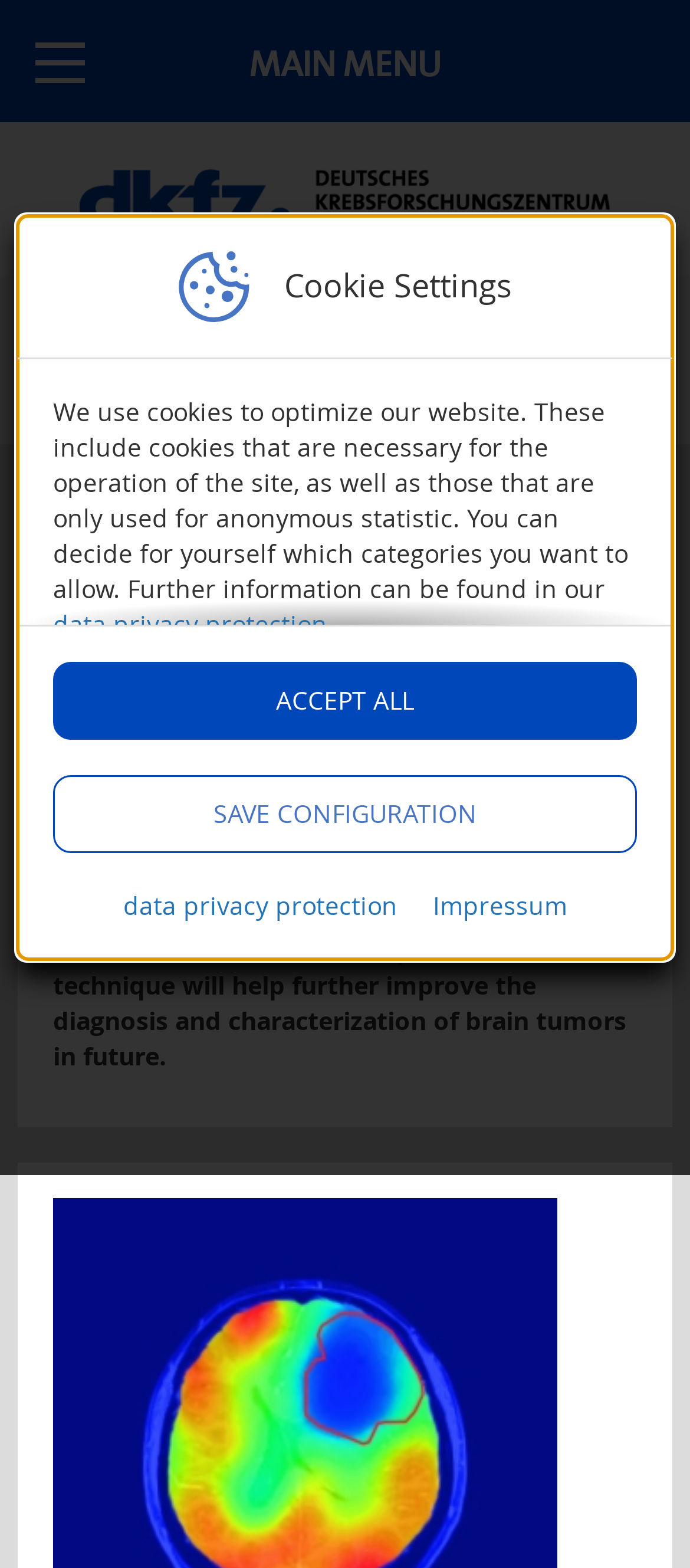What is the topic of the press release?
Give a thorough and detailed response to the question.

I found the answer by looking at the heading element with the text 'Using oxygen to make cancer visible', which is under the 'Press releases' static text element.